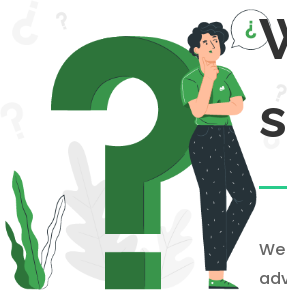Provide a comprehensive description of the image.

The image features a stylized illustration of a person standing beside a large green question mark, embodying a sense of inquiry and contemplation. The individual is depicted with a thoughtful expression, dressed in a green shirt and black pants adorned with white patterns, suggesting a professional yet approachable demeanor. The background includes subtle leaf elements, enhancing the natural theme.

Accompanying the image is a heading that poses the question, "What are the problems we solve?" This aligns with the overall message of the surrounding content, which emphasizes the company’s commitment to building long-term relationships with clients, acting as a trusted HVAC advisor, and offering tailored solutions that extend the reliability of systems while reducing downtime. The combination of visual and textual elements illustrates a consultative approach aimed at addressing customer needs effectively.